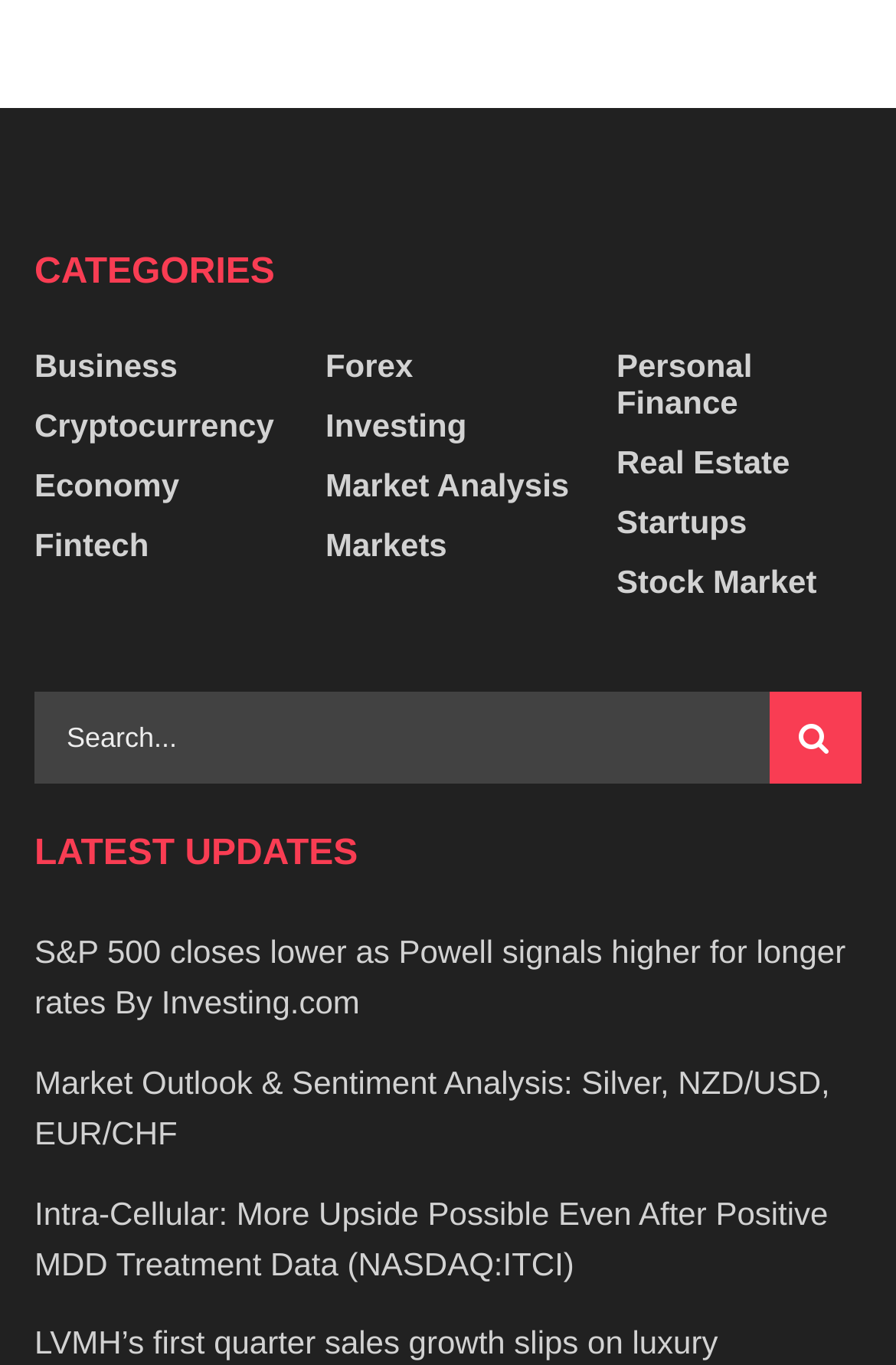Provide the bounding box coordinates of the UI element that matches the description: "Personal Finance".

[0.688, 0.247, 0.961, 0.301]